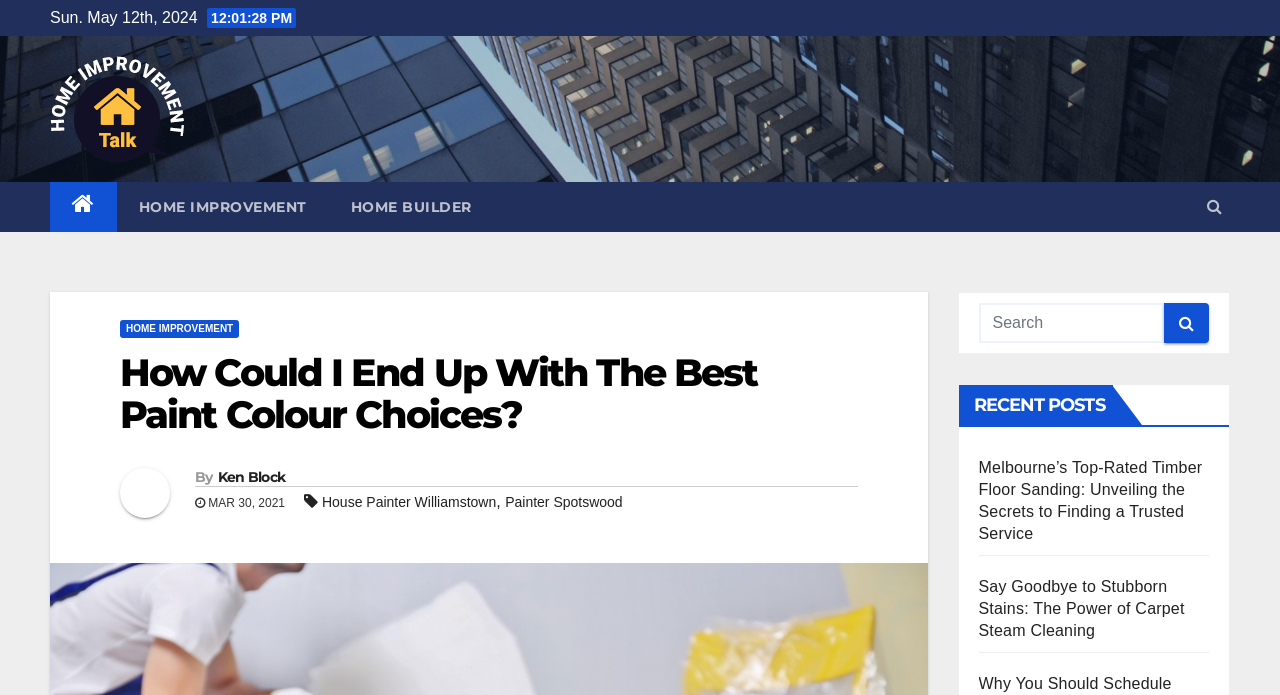Please identify the bounding box coordinates of where to click in order to follow the instruction: "Read the recent post 'Melbourne’s Top-Rated Timber Floor Sanding'".

[0.764, 0.658, 0.945, 0.784]